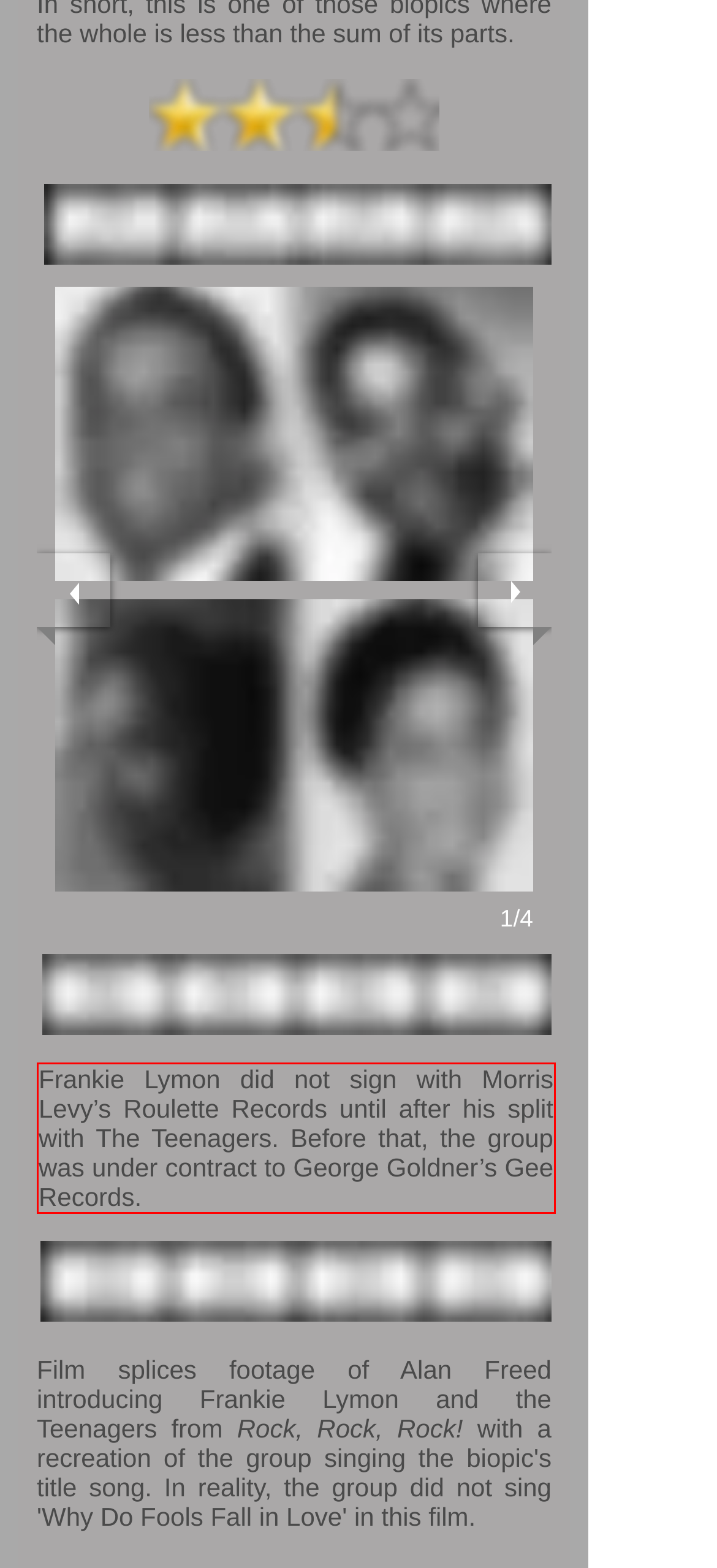Please identify and extract the text content from the UI element encased in a red bounding box on the provided webpage screenshot.

Frankie Lymon did not sign with Morris Levy’s Roulette Records until after his split with The Teenagers. Before that, the group was under contract to George Goldner’s Gee Records.